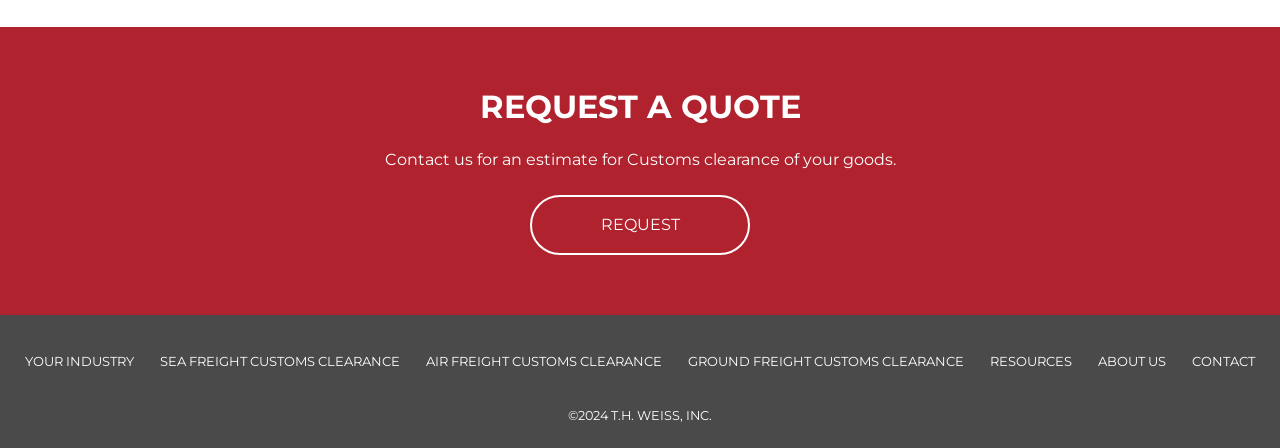Locate the bounding box coordinates of the element that should be clicked to execute the following instruction: "Enter email address".

None